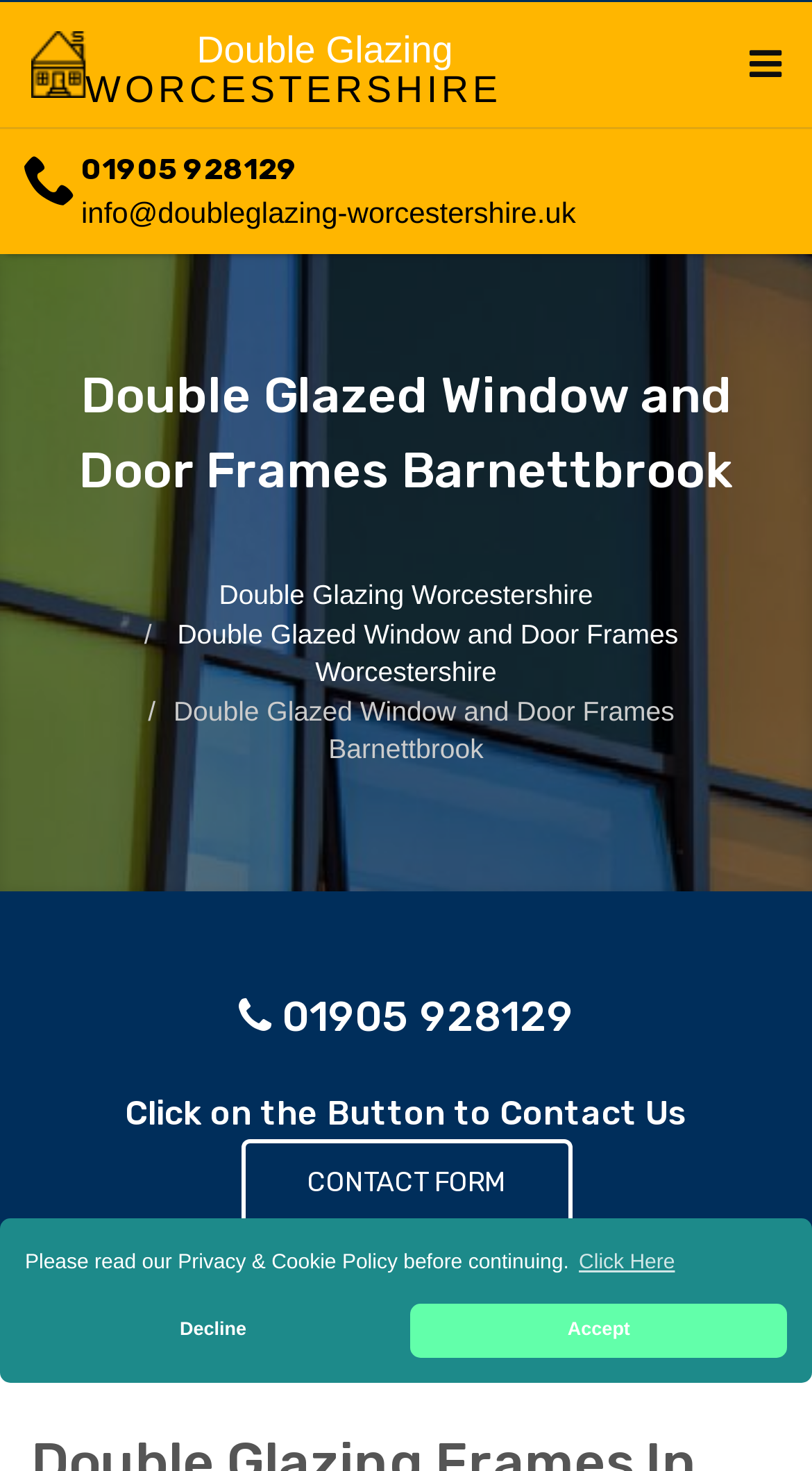What is the company's name?
Based on the content of the image, thoroughly explain and answer the question.

I found the company's name by looking at the logo and the links on the webpage. The logo has the text 'Double Glazing WORCESTERSHIRE' written on it, and there are multiple links that mention 'Double Glazing Worcestershire' as the company name.